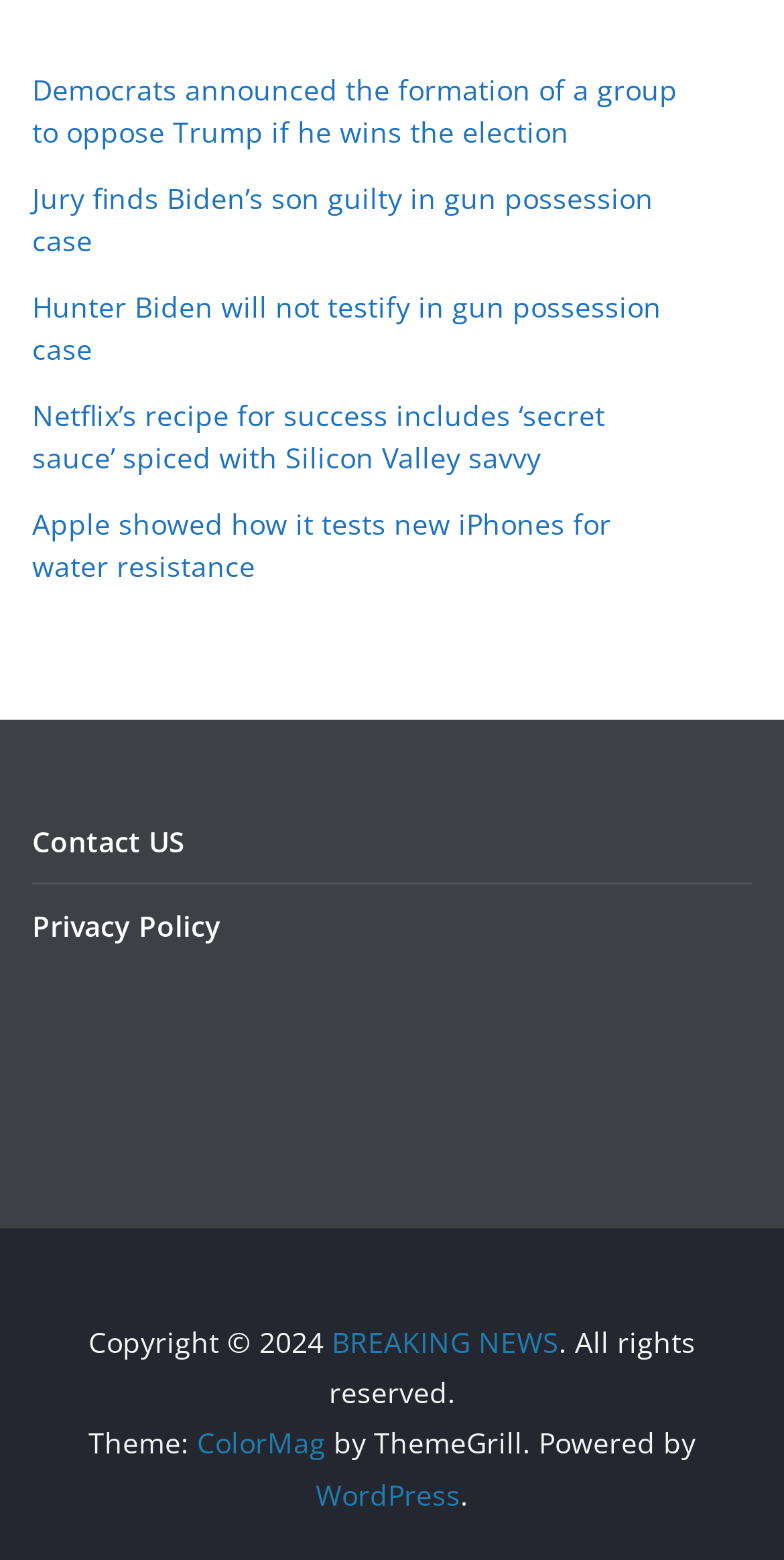Provide the bounding box coordinates for the UI element that is described by this text: "BREAKING NEWS". The coordinates should be in the form of four float numbers between 0 and 1: [left, top, right, bottom].

[0.423, 0.848, 0.713, 0.872]